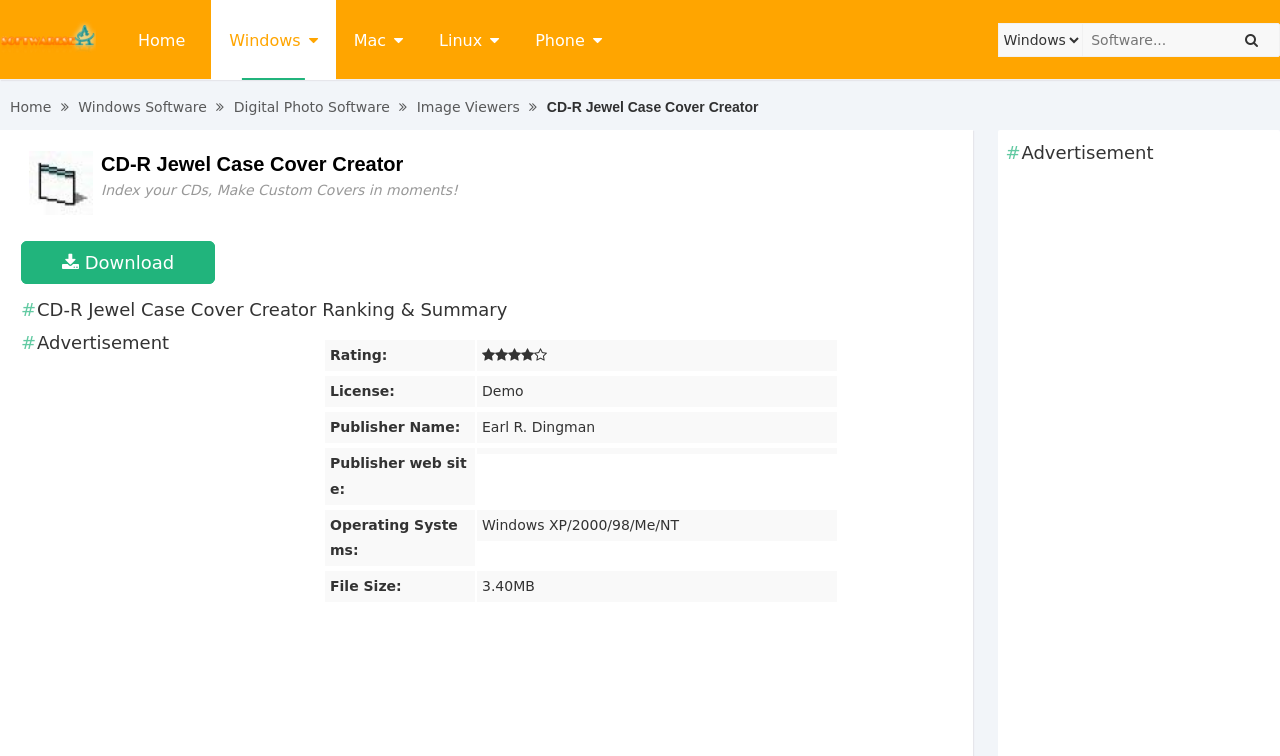Locate the bounding box coordinates of the element you need to click to accomplish the task described by this instruction: "Click the 'Software Sea' link".

[0.0, 0.06, 0.075, 0.081]